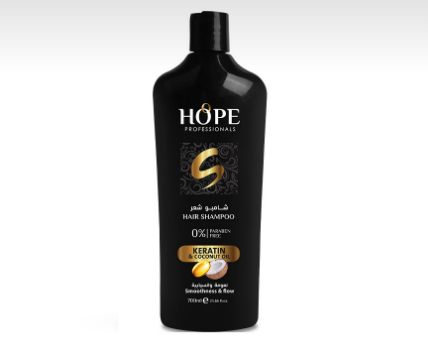Explain the image in a detailed and descriptive way.

The image showcases a sleek black bottle of "Hope Hair Shampoo" prominently labeled with the brand name "HOPE" at the top. The bottle features a stylish golden logo and lists its main attributes, highlighting its formulation with Keratin and Coconut Oil. It boasts a "0% Paraben" claim, emphasizing its safe and gentle nature. Below the logo, the text indicates its purpose, presenting the shampoo as a product designed to enhance smoothness and shine for hair, effectively treating brittleness and frizz while protecting against damage. The overall design of the bottle is modern and elegant, appealing to consumers looking for quality hair care solutions.